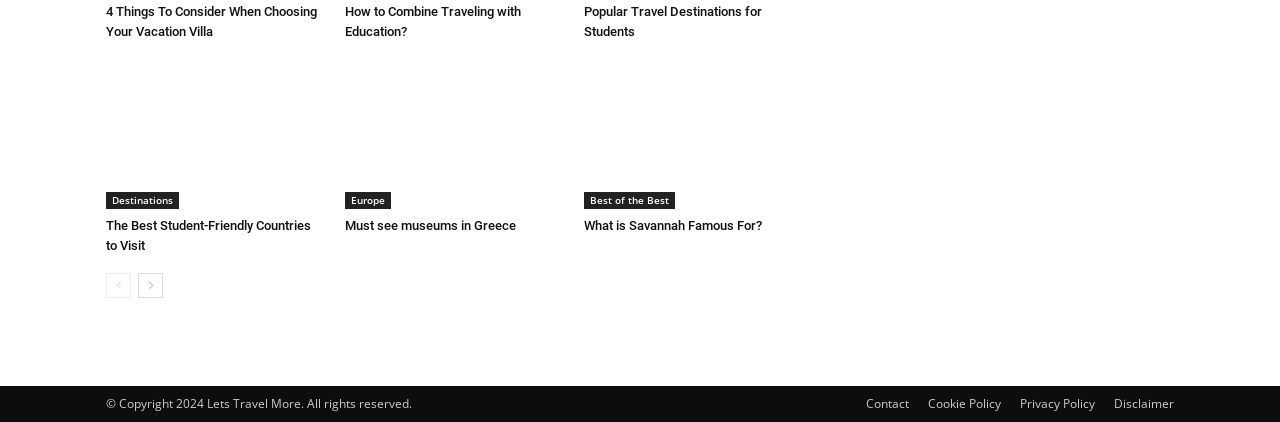Please identify the coordinates of the bounding box that should be clicked to fulfill this instruction: "Read 'What is Savannah Famous For?'".

[0.456, 0.517, 0.595, 0.553]